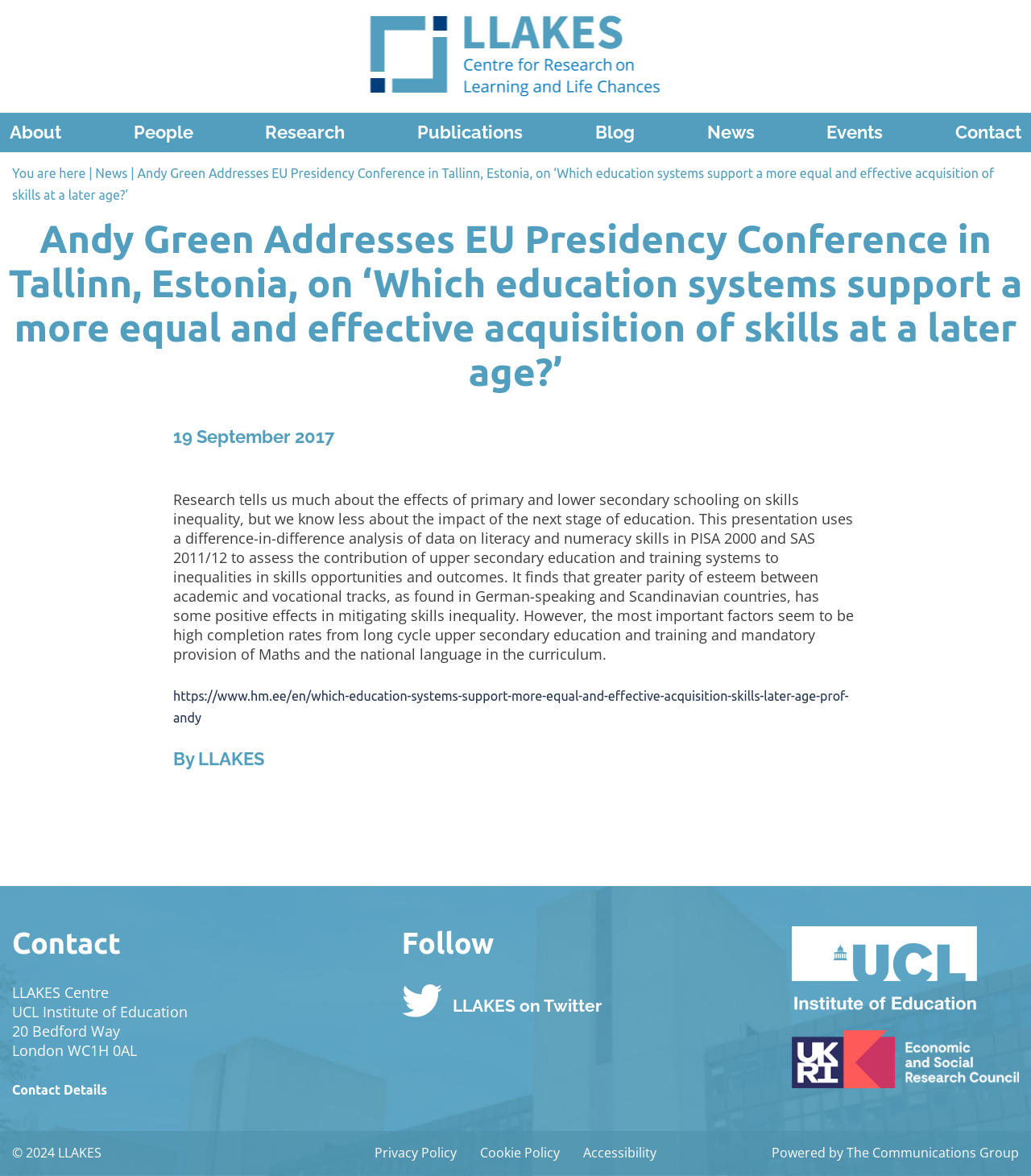Please locate the bounding box coordinates of the element that should be clicked to achieve the given instruction: "Click on the 'About' link".

[0.009, 0.103, 0.059, 0.121]